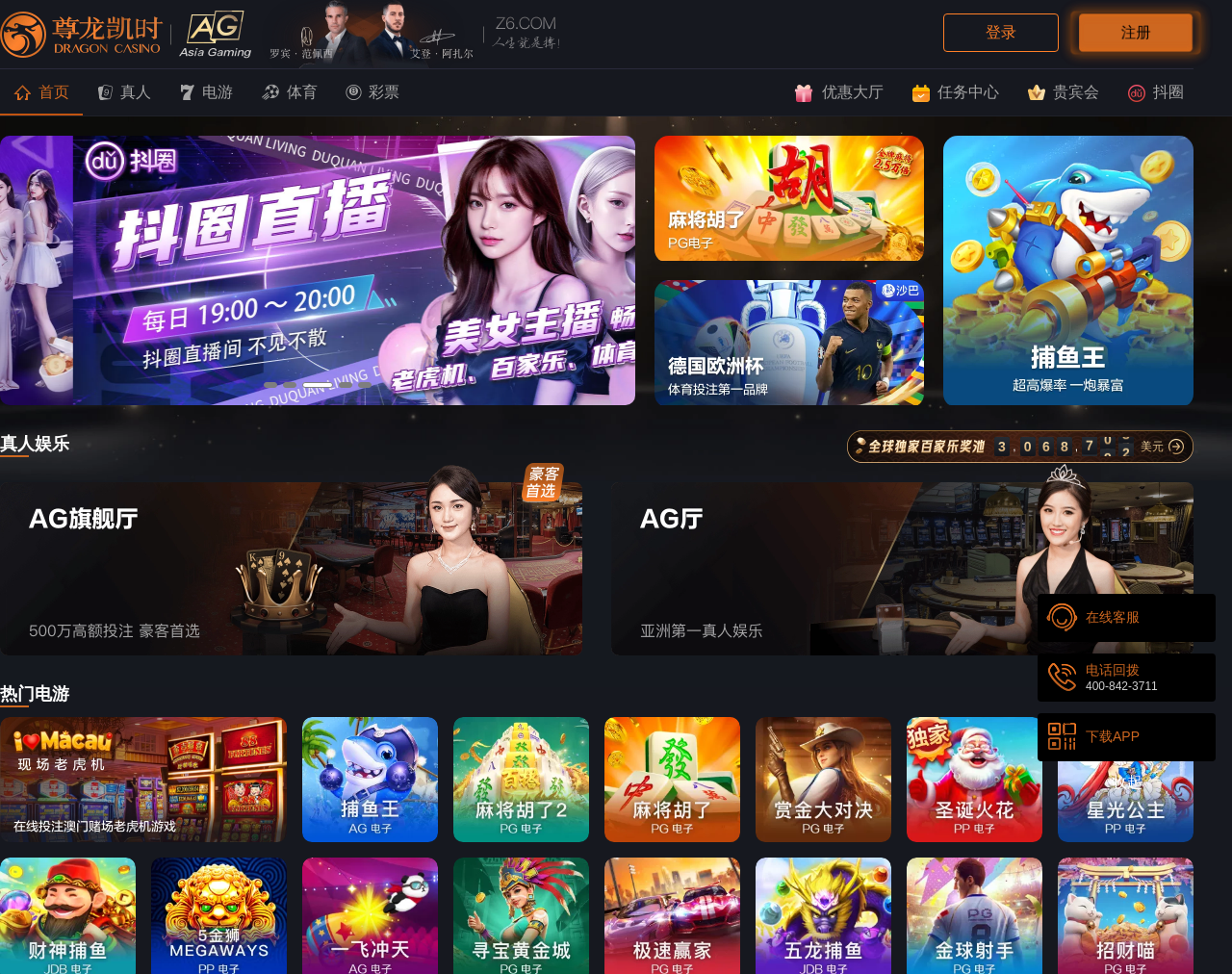What is the date of the report?
Please answer the question as detailed as possible based on the image.

The date of the report is 2018-09-07, which is mentioned in the static text element.